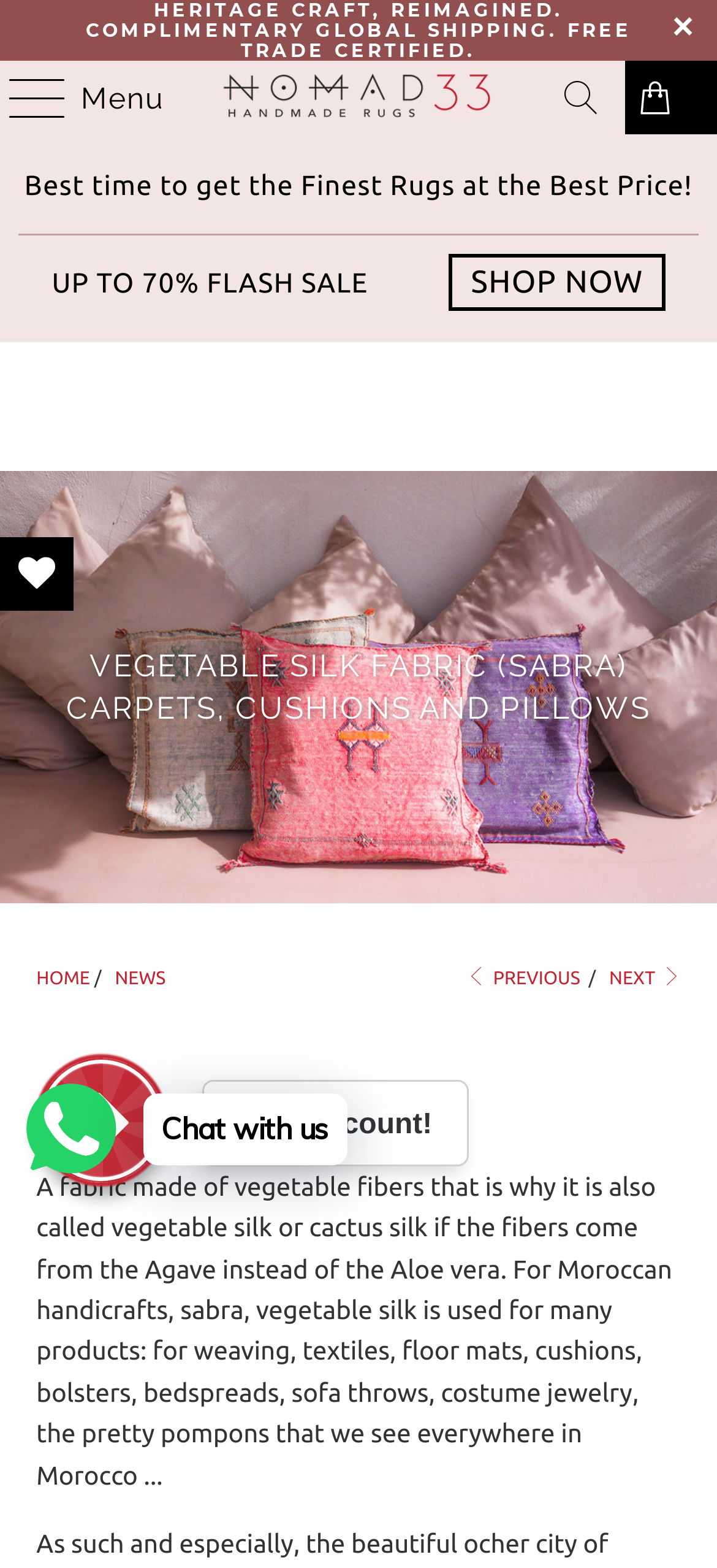Find the bounding box coordinates of the element to click in order to complete this instruction: "Read about vegetable silk fabric". The bounding box coordinates must be four float numbers between 0 and 1, denoted as [left, top, right, bottom].

[0.051, 0.747, 0.937, 0.95]